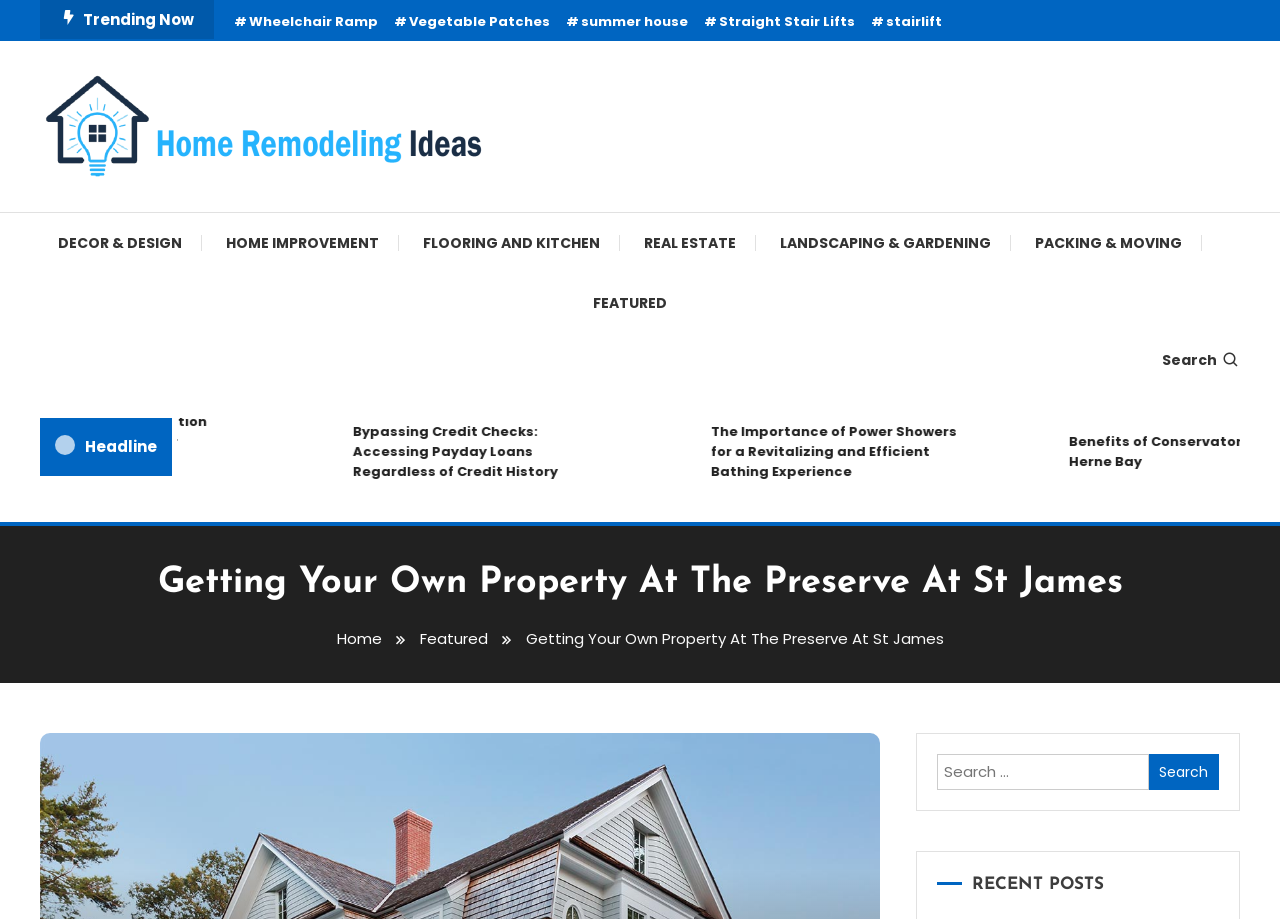Reply to the question with a brief word or phrase: How many categories are listed under 'DECOR & DESIGN'?

5